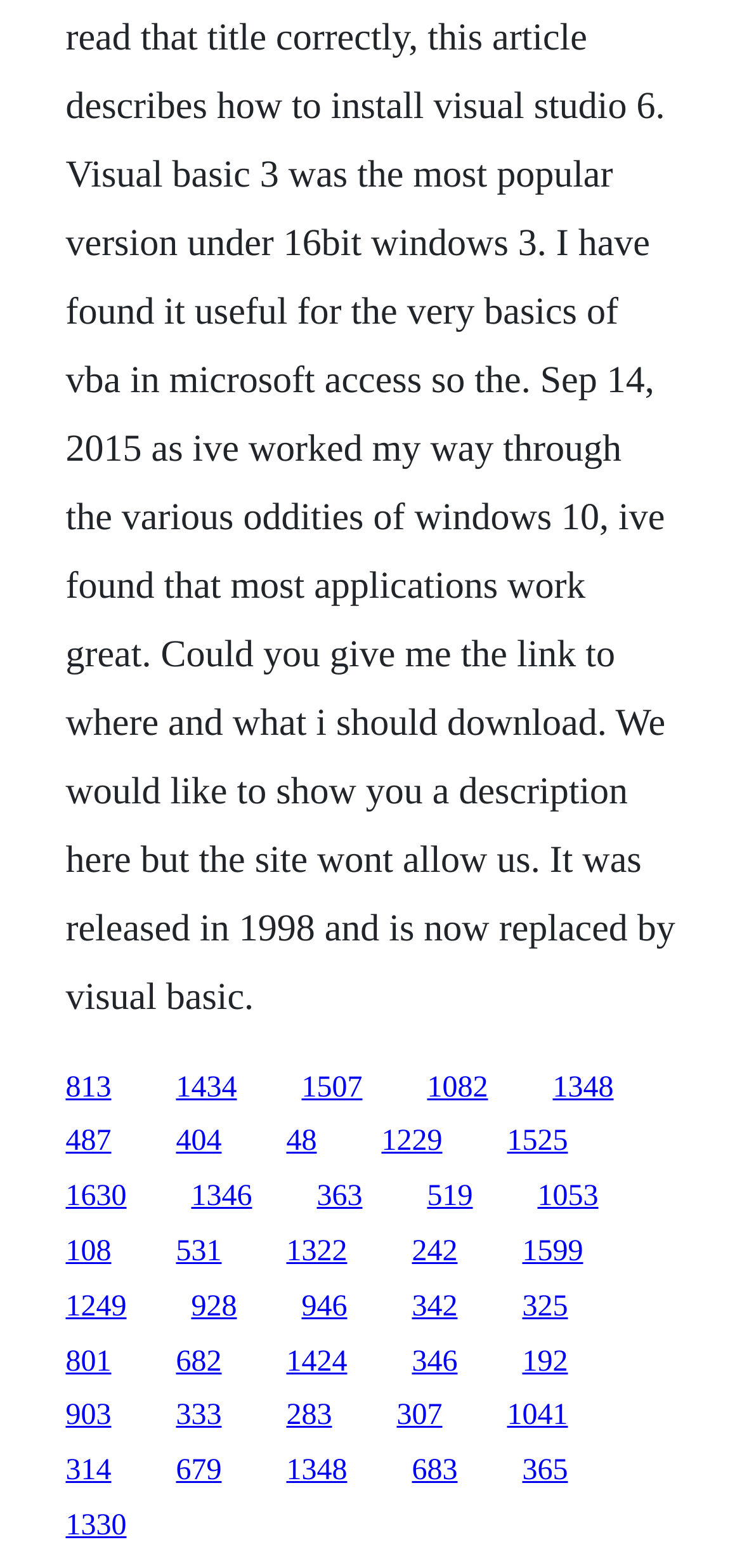Point out the bounding box coordinates of the section to click in order to follow this instruction: "access the fifteenth link".

[0.683, 0.718, 0.765, 0.739]